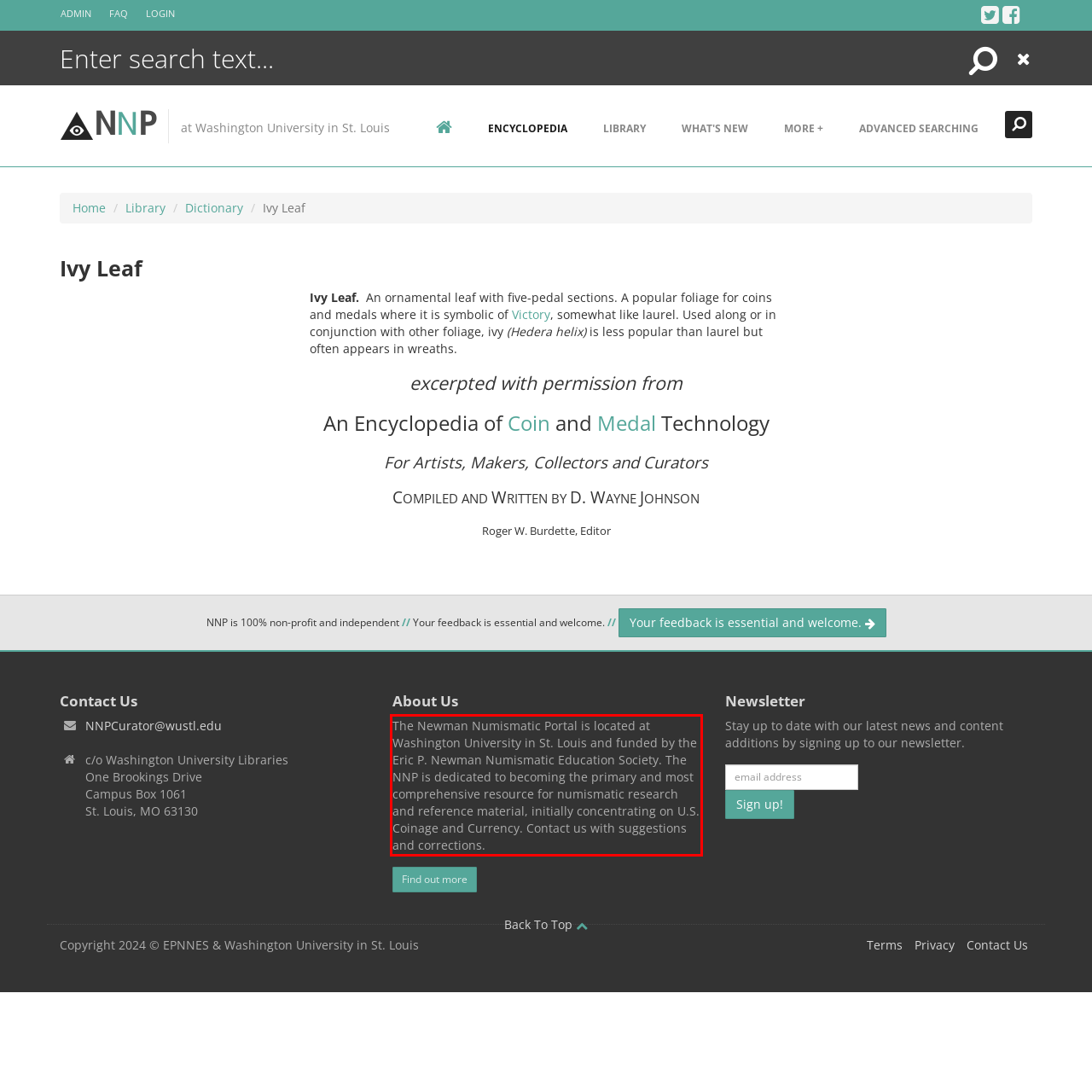In the given screenshot, locate the red bounding box and extract the text content from within it.

The Newman Numismatic Portal is located at Washington University in St. Louis and funded by the Eric P. Newman Numismatic Education Society. The NNP is dedicated to becoming the primary and most comprehensive resource for numismatic research and reference material, initially concentrating on U.S. Coinage and Currency. Contact us with suggestions and corrections.